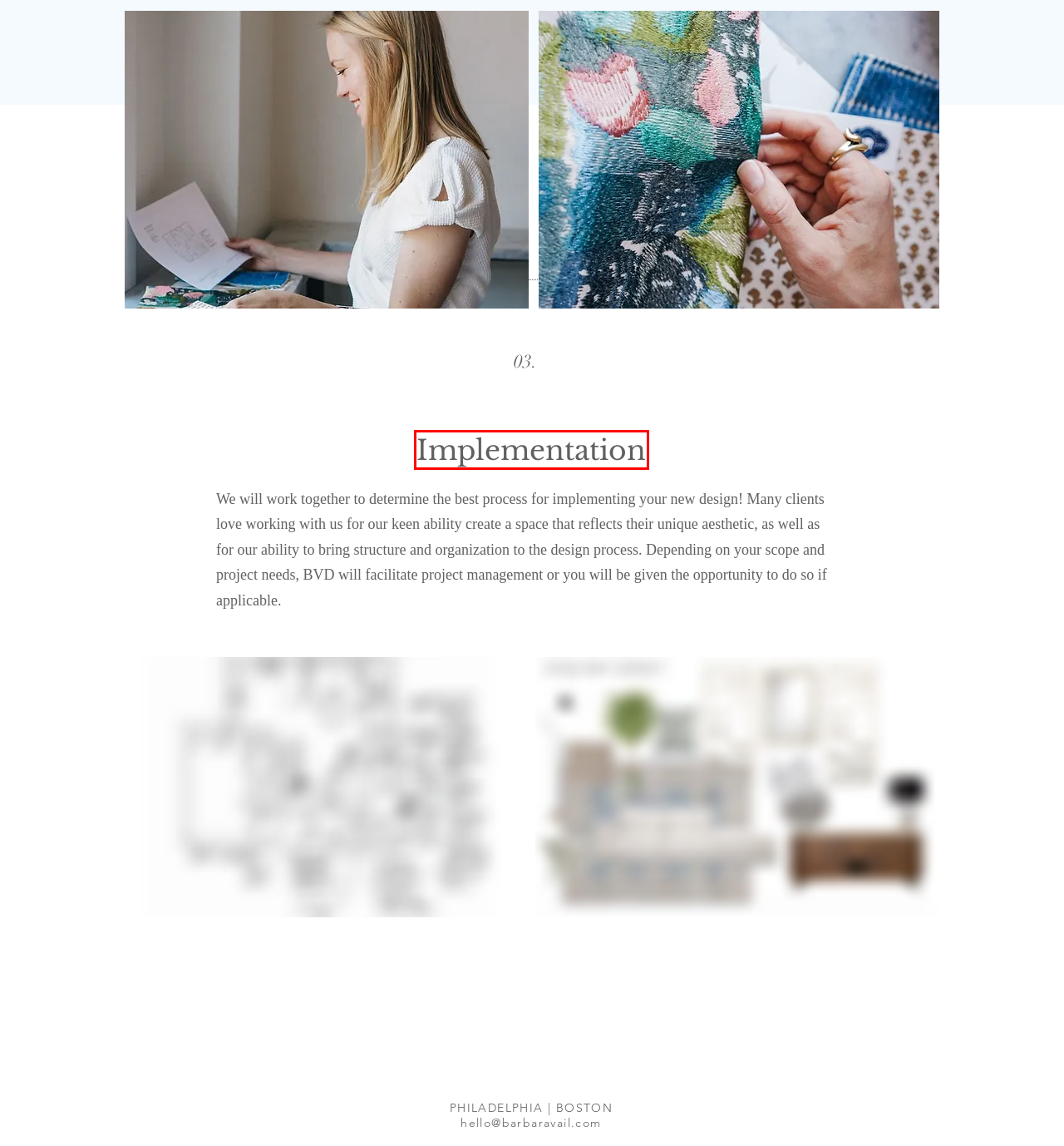You have a screenshot of a webpage with a red rectangle bounding box around a UI element. Choose the best description that matches the new page after clicking the element within the bounding box. The candidate descriptions are:
A. The Home Package | barbaravail
B. Barbara Vail Interior Design Philadelphia | Boston
C. Services | Boston Interior Designer | Barbara Vail
D. About | Boston Interior Designer | Barbara Vail
E. Contact | Boston Interior Designer | Barbara Vail
F. Press | Boston Interior Designer | Barbara Vail
G. Gallery | Boston Interior Designer | Barbara Vail
H. Blog | barbaravail

B